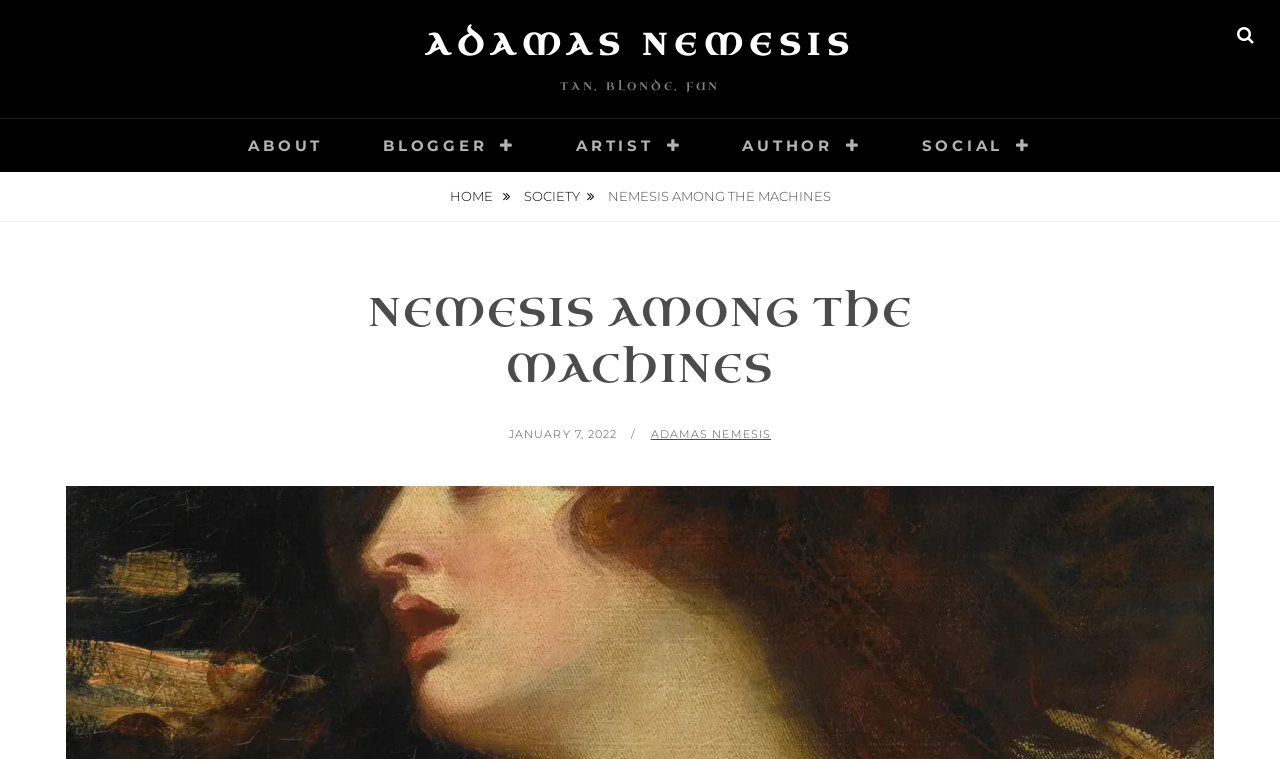What is the date of the post?
Based on the image, respond with a single word or phrase.

JANUARY 7, 2022